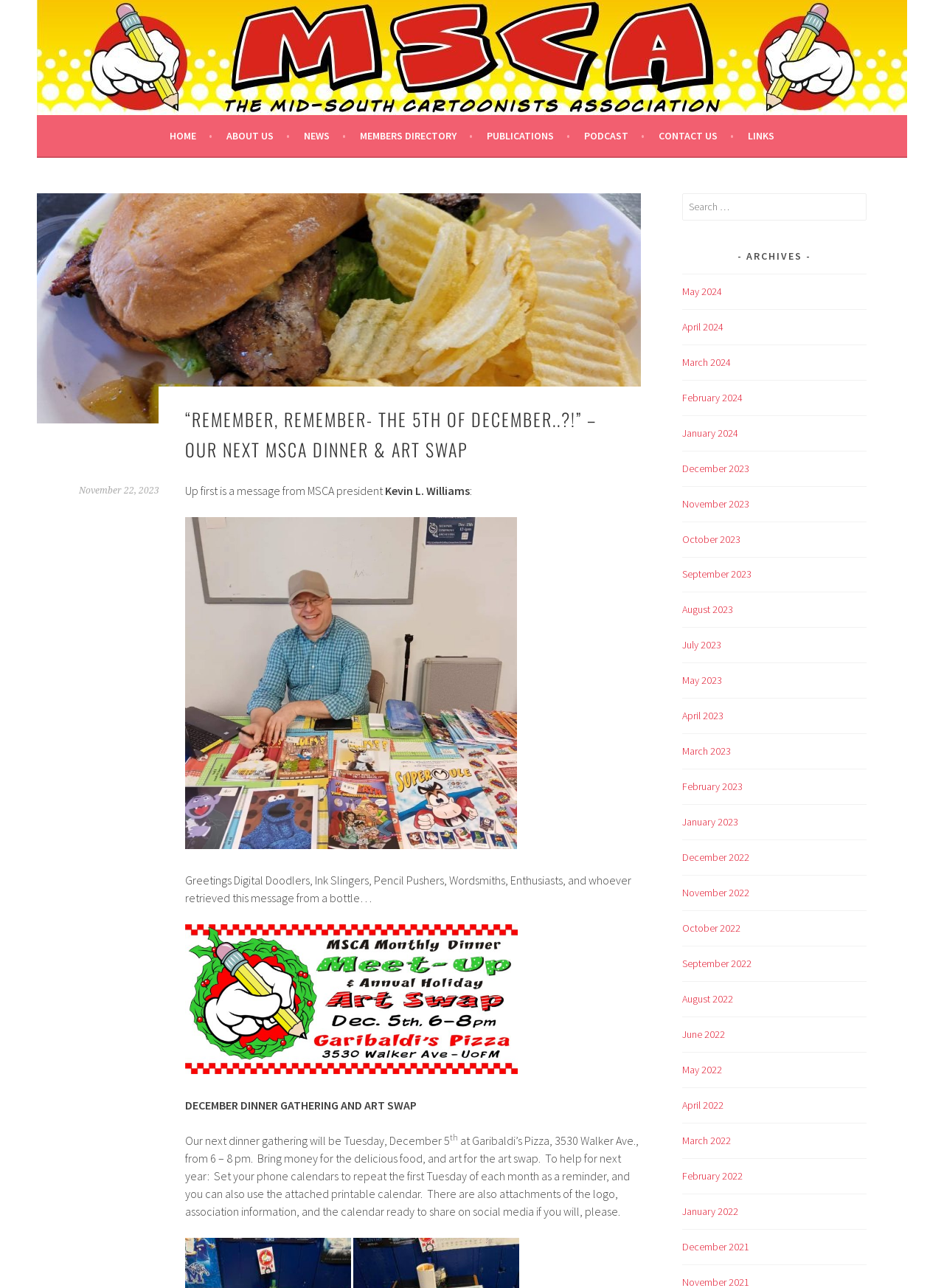Could you specify the bounding box coordinates for the clickable section to complete the following instruction: "Search for something"?

[0.723, 0.15, 0.918, 0.171]